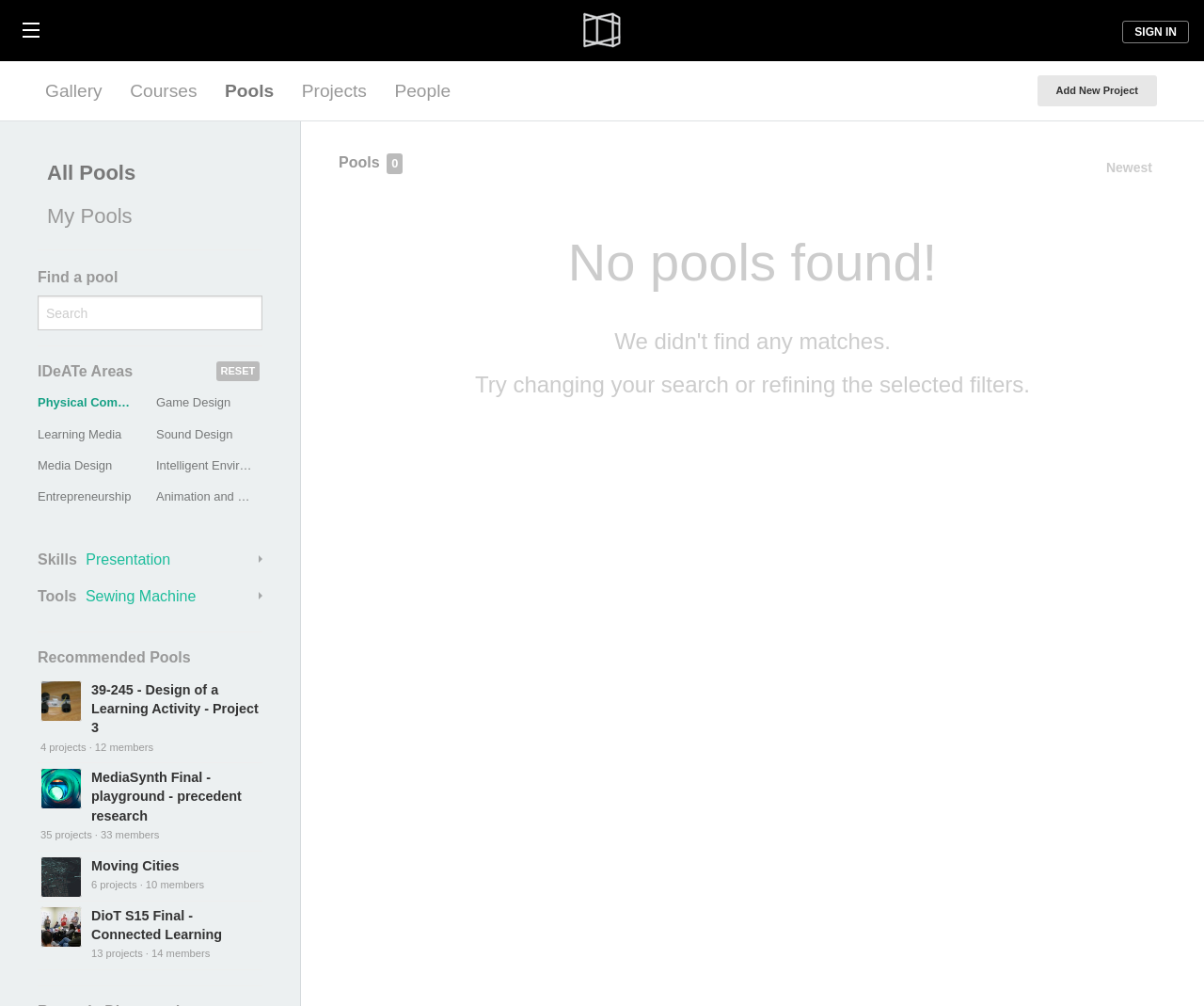Locate and provide the bounding box coordinates for the HTML element that matches this description: "Game Design".

[0.13, 0.393, 0.192, 0.407]